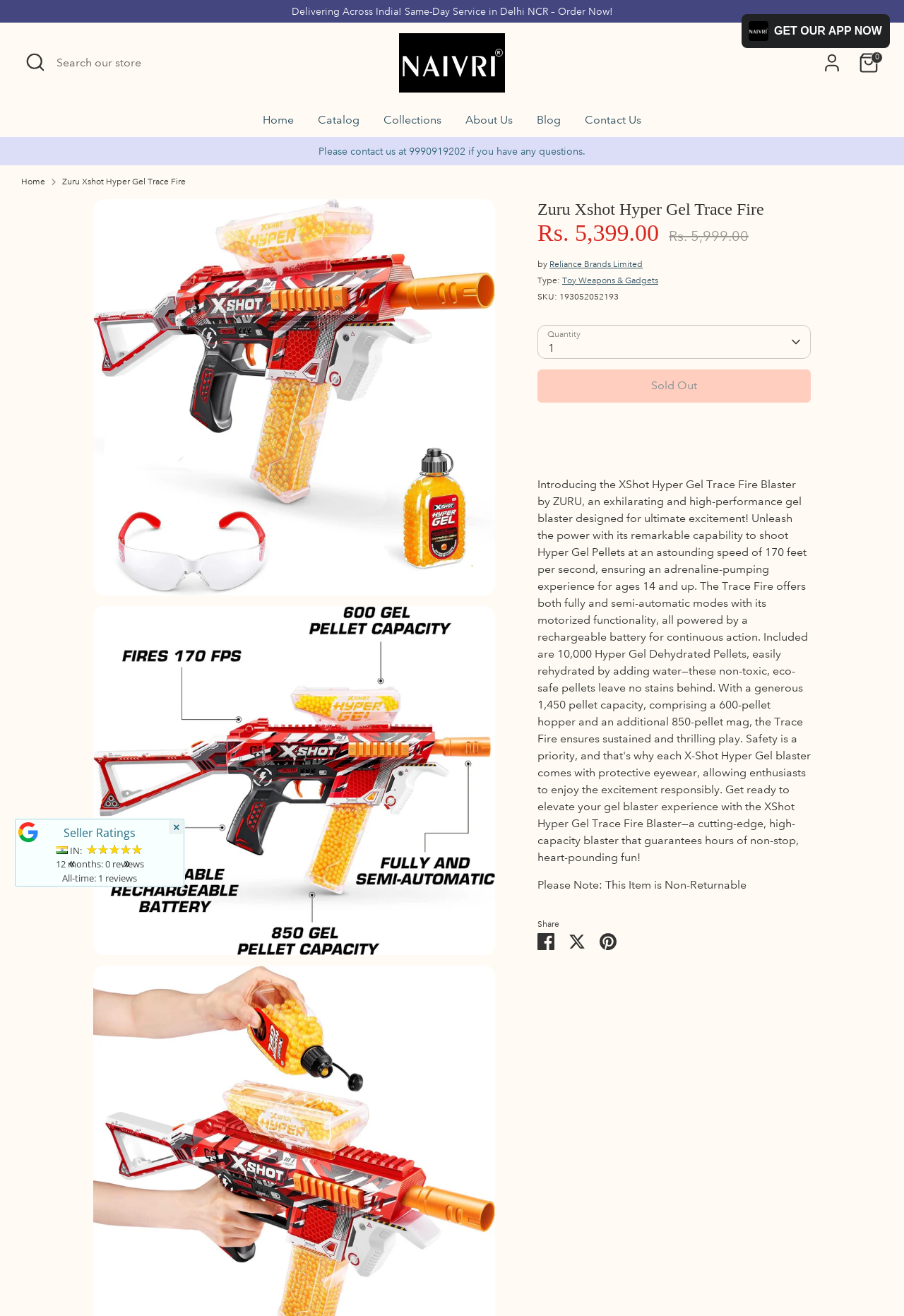Construct a thorough caption encompassing all aspects of the webpage.

This webpage is about the XShot Hyper Gel Trace Fire Blaster by ZURU, a high-performance gel blaster designed for ultimate excitement. At the top of the page, there is a notification that the website delivers across India and offers same-day service in Delhi NCR. Below this, there is a search bar with a button to open the search function. 

On the top-right corner, there are links to the account and cart sections. Below these links, there is a navigation menu with links to the home page, catalog, collections, about us, blog, and contact us sections. 

The main content of the page is about the XShot Hyper Gel Trace Fire Blaster, with a large image of the product. The product name and price (Rs. 5,399.00) are displayed prominently. There is also information about the product's regular price, type, and SKU. 

Below the product information, there are buttons to select the quantity and a "Buy it now" button, although it is currently disabled. There is also a note that the item is non-returnable. 

On the right side of the page, there are social media links to share the product on Facebook, Twitter, and Pinterest. At the bottom of the page, there is an image and a call-to-action to download the app. There is also an alert section with seller ratings and reviews.